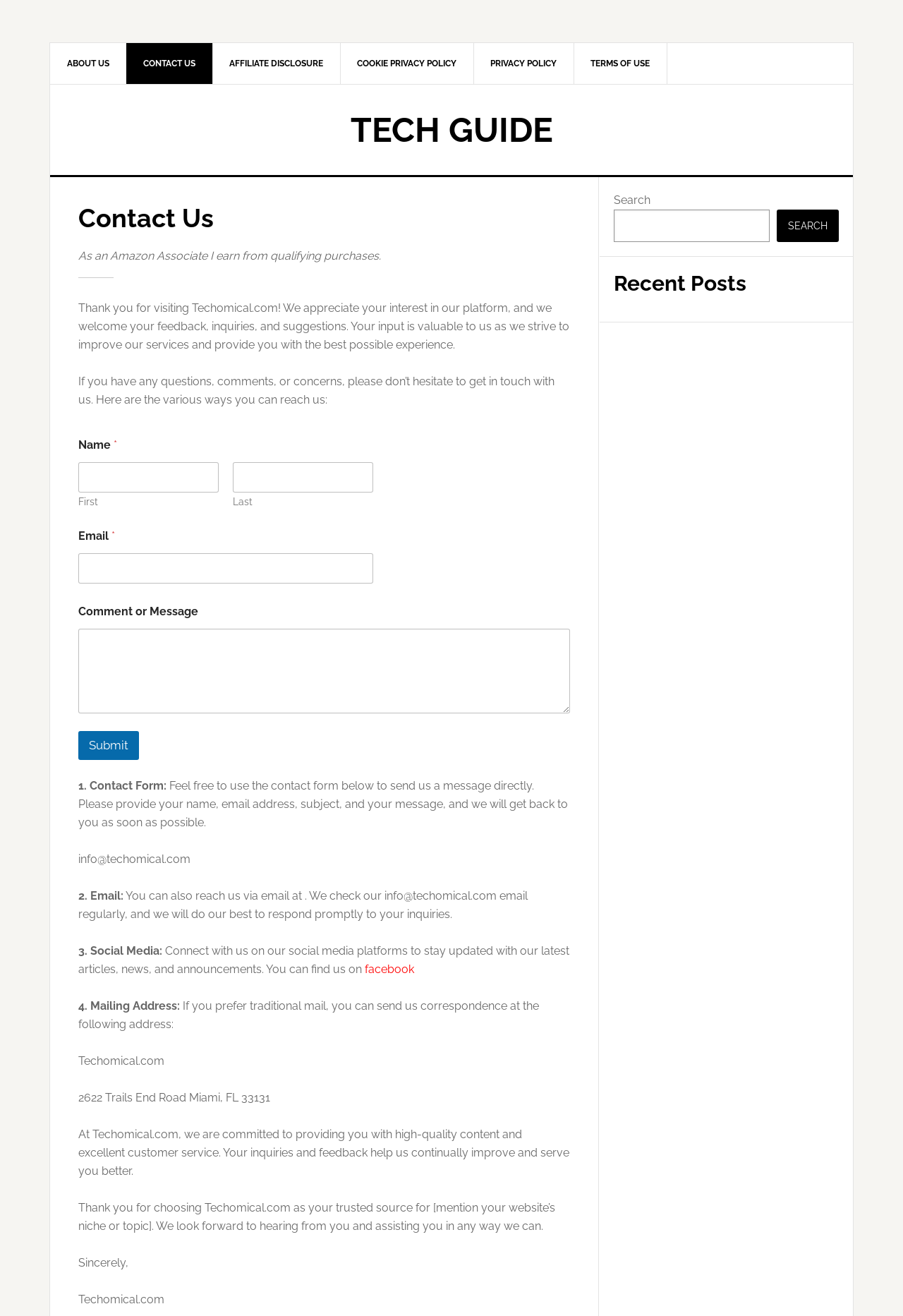Carefully observe the image and respond to the question with a detailed answer:
What is the name of the website?

The name of the website is Techomical.com, which is mentioned on the webpage as the trusted source for a specific niche or topic.